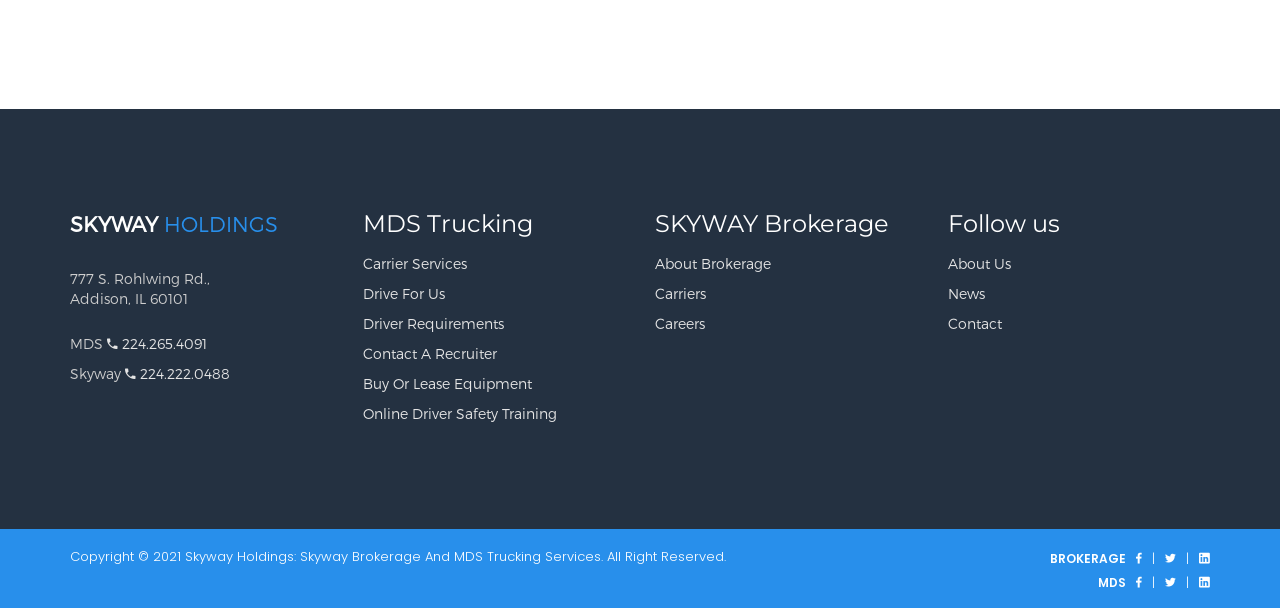Respond with a single word or phrase to the following question:
How many social media links are there at the bottom of the page?

3